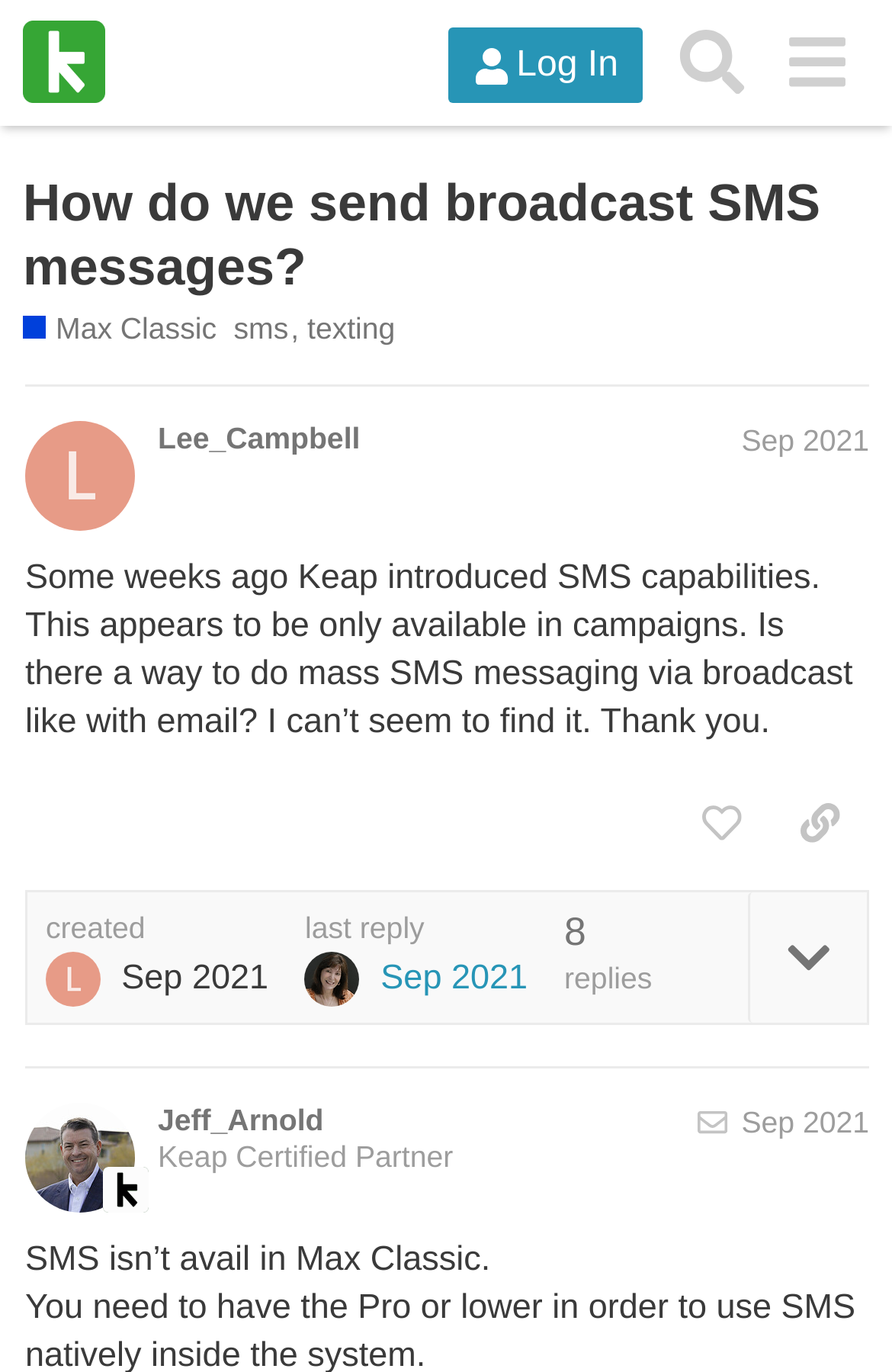Please identify the bounding box coordinates of the element that needs to be clicked to execute the following command: "Search". Provide the bounding box using four float numbers between 0 and 1, formatted as [left, top, right, bottom].

[0.741, 0.008, 0.857, 0.084]